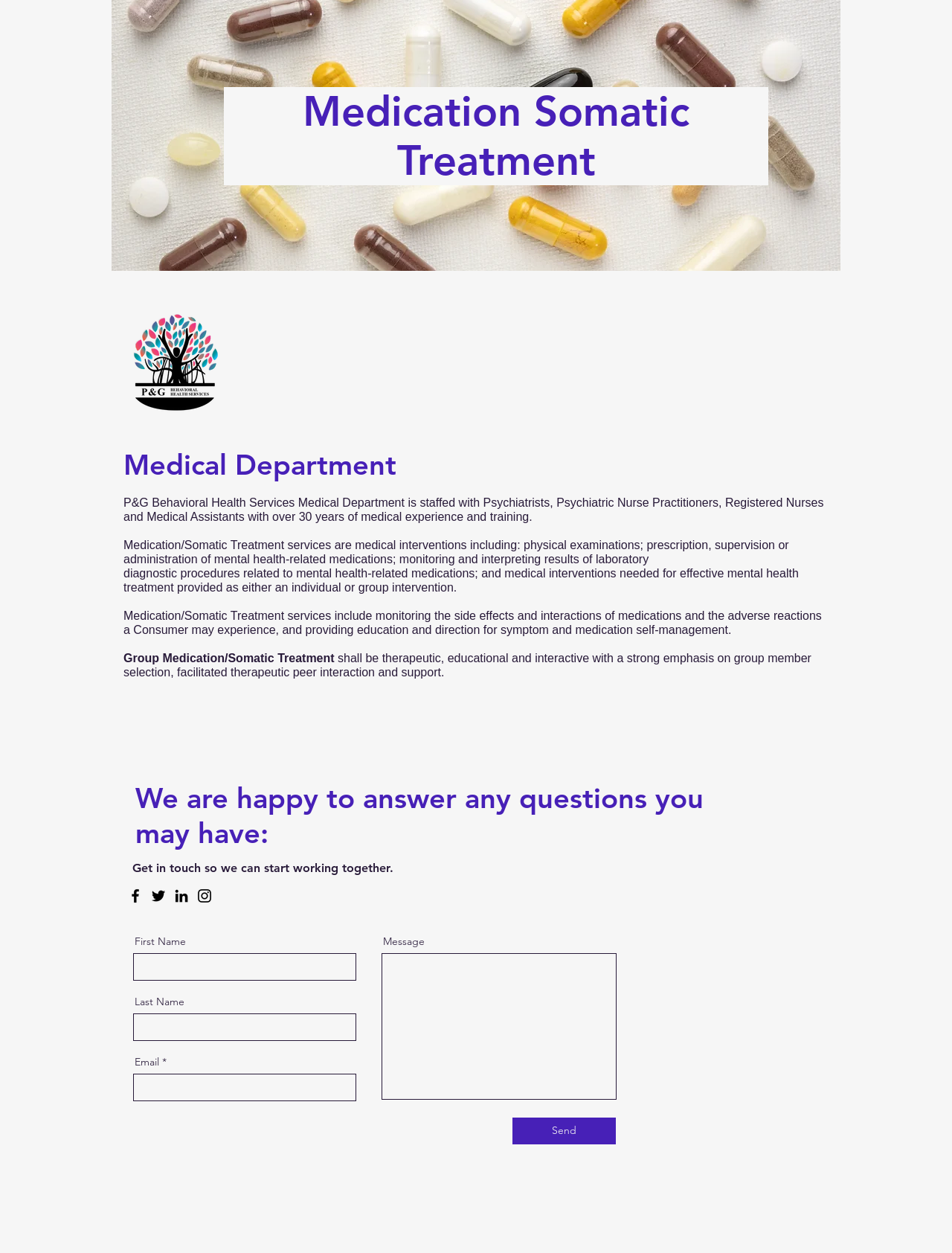Determine the bounding box of the UI element mentioned here: "aria-label="LinkedIn"". The coordinates must be in the format [left, top, right, bottom] with values ranging from 0 to 1.

[0.181, 0.708, 0.2, 0.722]